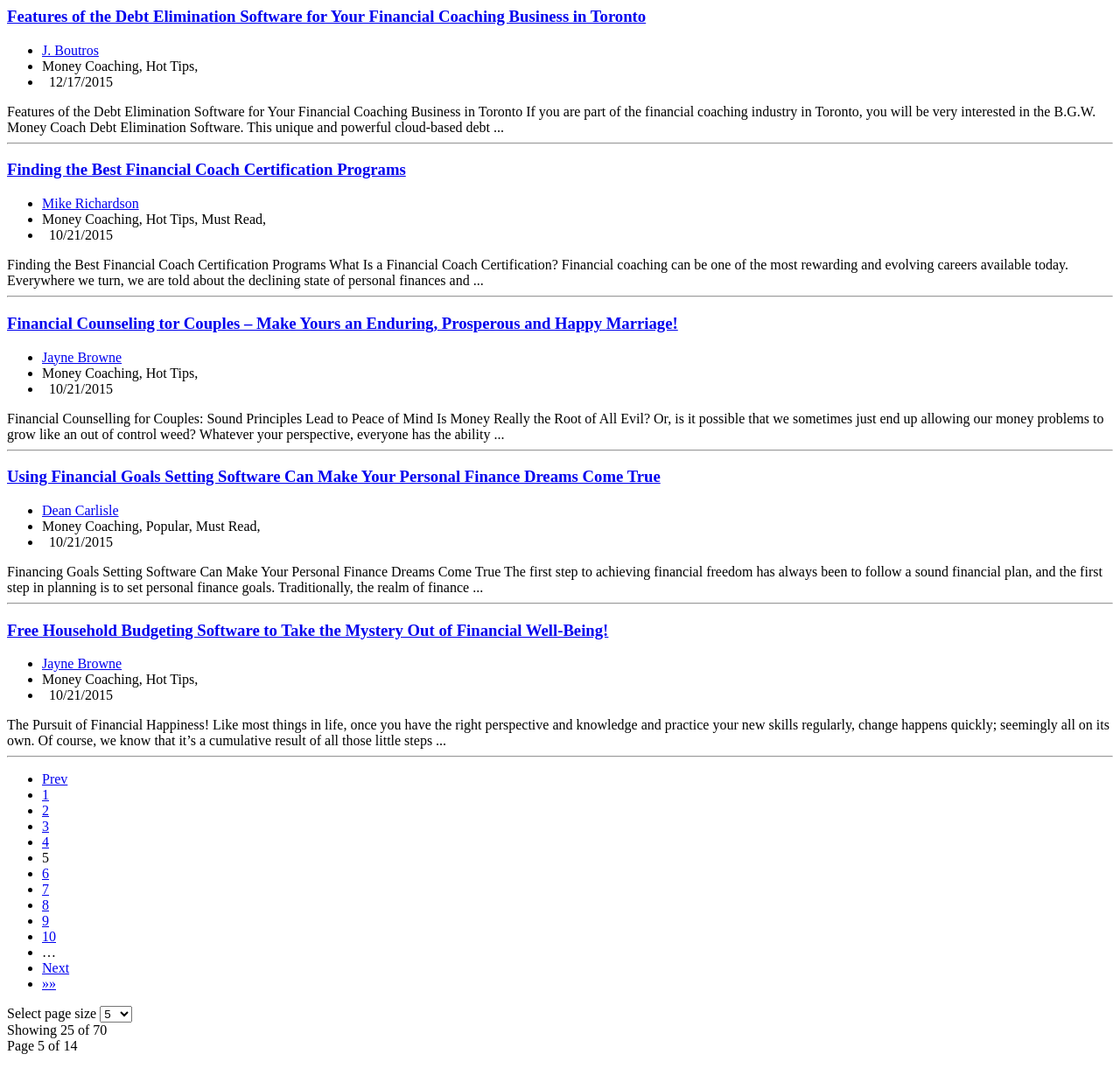Provide the bounding box coordinates for the UI element that is described as: "Prev".

[0.038, 0.709, 0.06, 0.722]